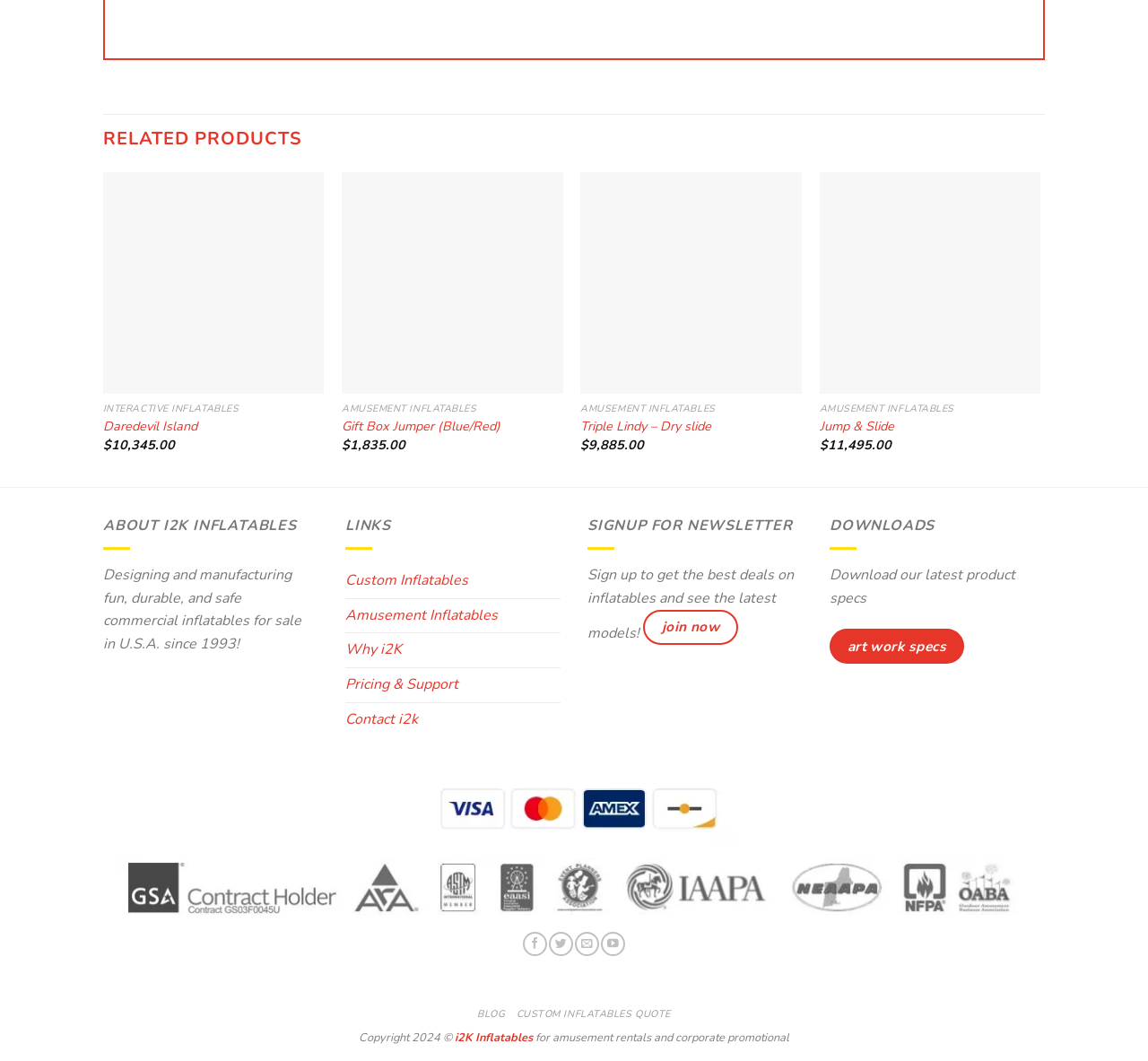Determine the bounding box coordinates of the element that should be clicked to execute the following command: "Follow on Facebook".

[0.456, 0.878, 0.476, 0.901]